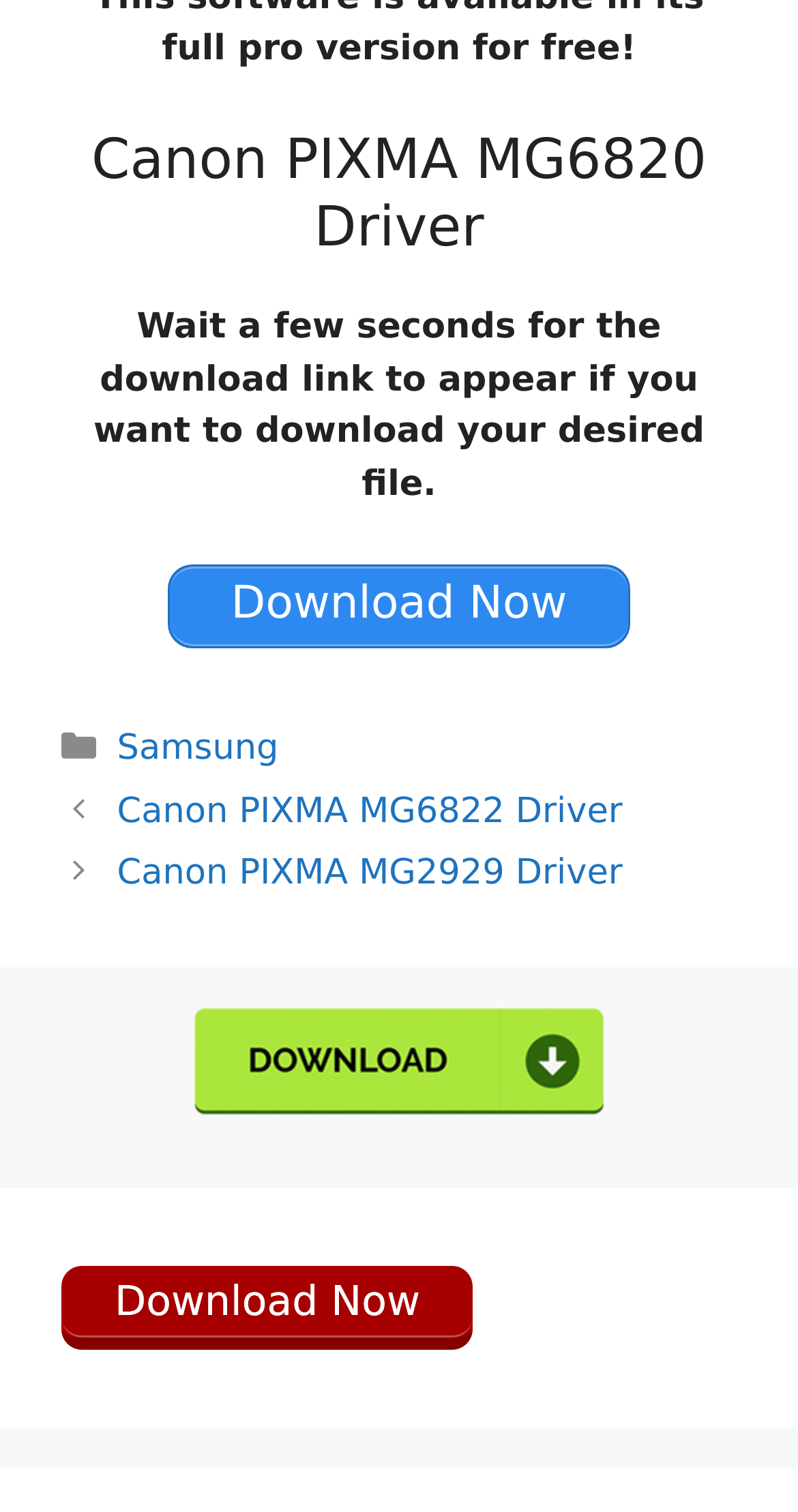Observe the image and answer the following question in detail: How many download links are available on this webpage?

There are three download links available on this webpage: 'Download Now' at the top, 'Download' in the middle, and another 'Download Now' at the bottom. These links may lead to different download options or versions of the driver.